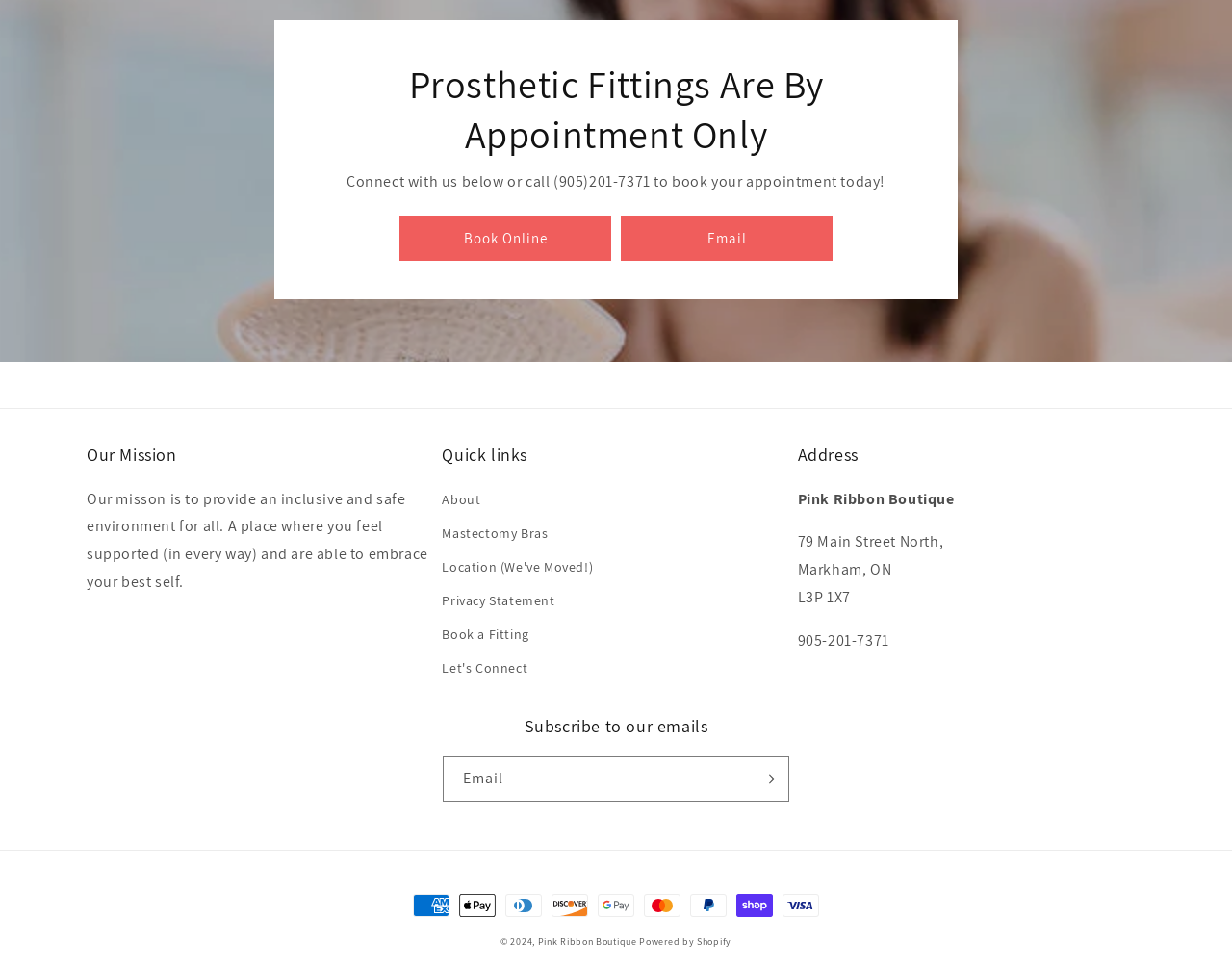What is the address of the Pink Ribbon Boutique?
Using the details from the image, give an elaborate explanation to answer the question.

The address of the Pink Ribbon Boutique can be found in the 'Address' section, which lists the address as '79 Main Street North,' followed by 'Markham, ON' and the postal code 'L3P 1X7'.